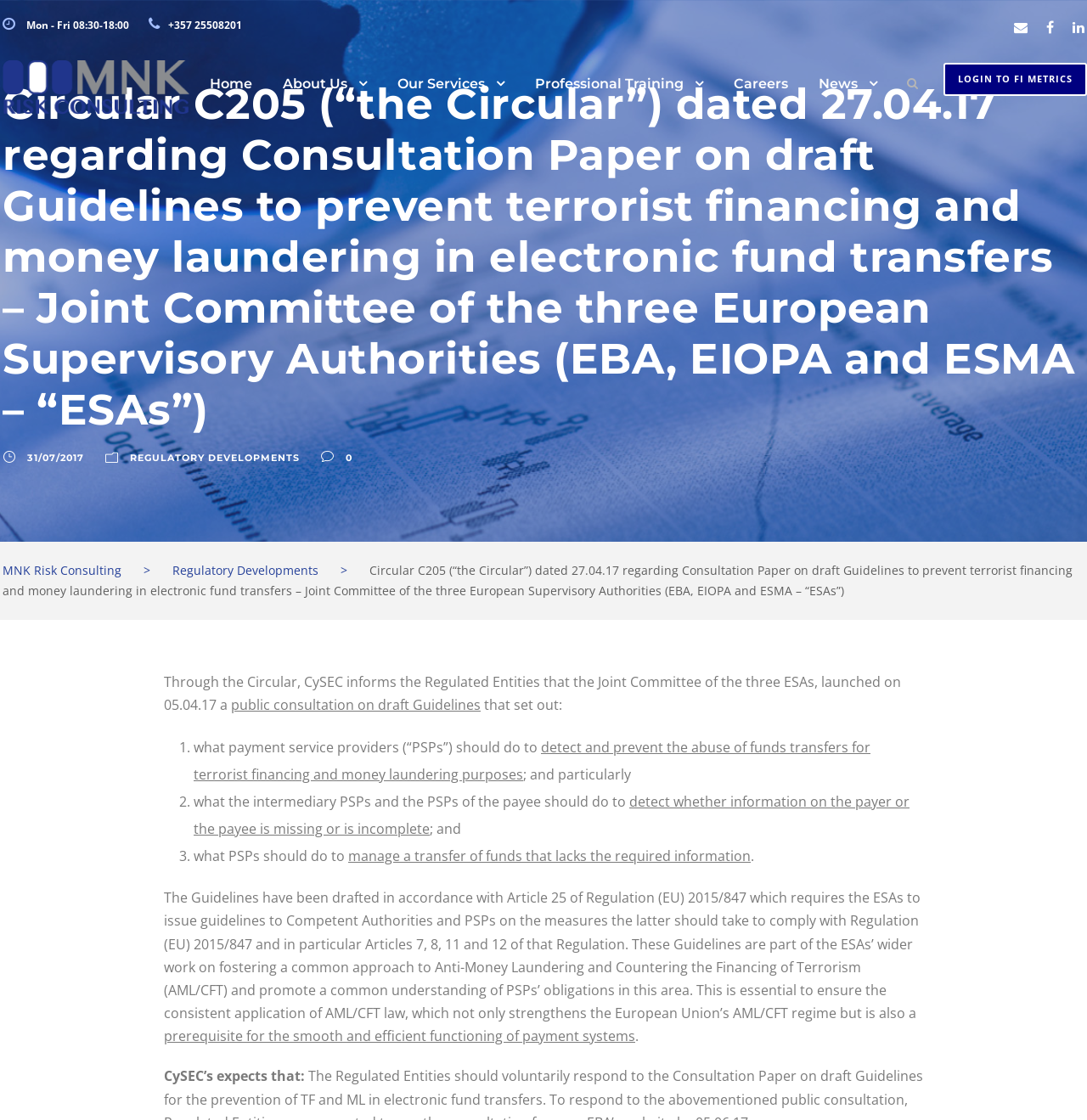Please provide the bounding box coordinates in the format (top-left x, top-left y, bottom-right x, bottom-right y). Remember, all values are floating point numbers between 0 and 1. What is the bounding box coordinate of the region described as: Blog

None